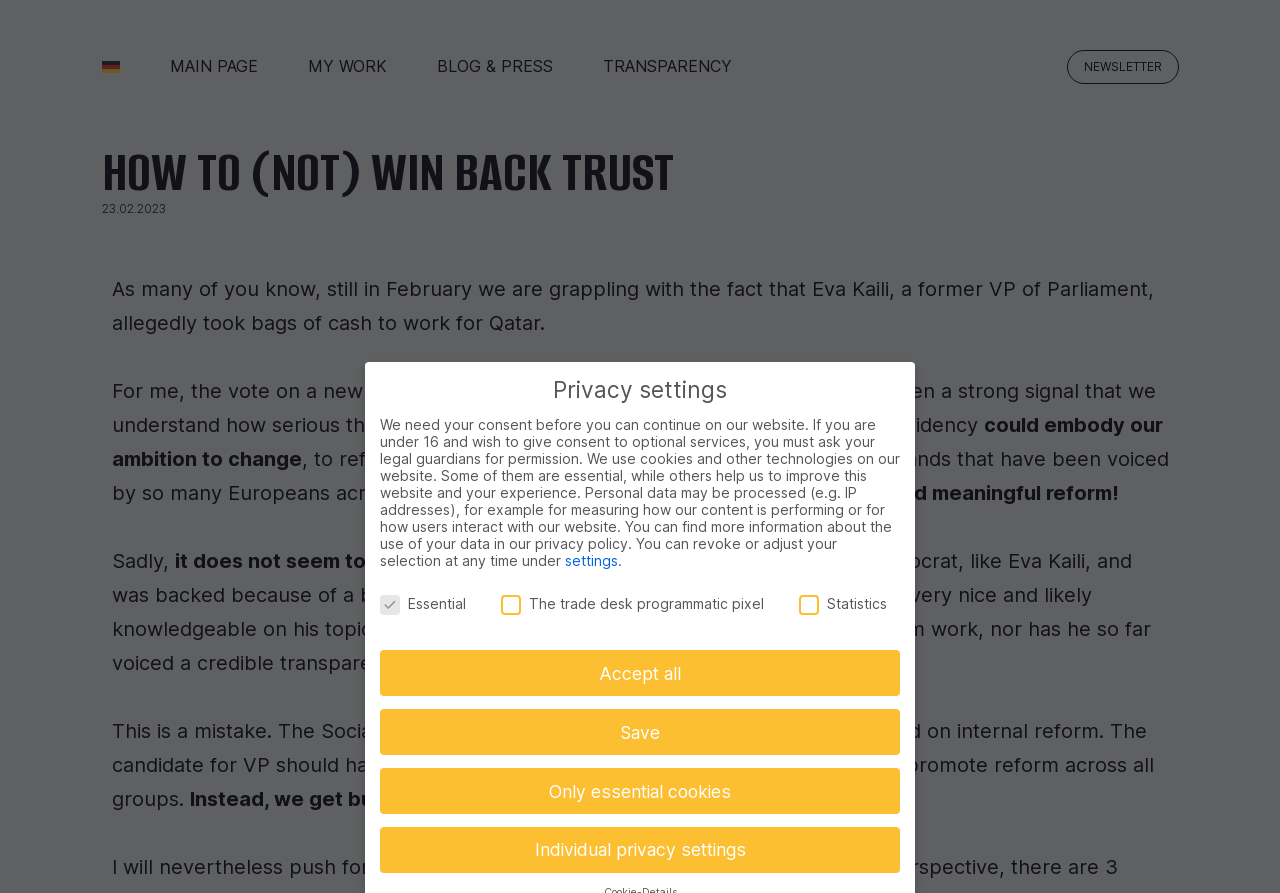Can you pinpoint the bounding box coordinates for the clickable element required for this instruction: "Click the 'MAIN PAGE' link"? The coordinates should be four float numbers between 0 and 1, i.e., [left, top, right, bottom].

[0.132, 0.063, 0.201, 0.087]